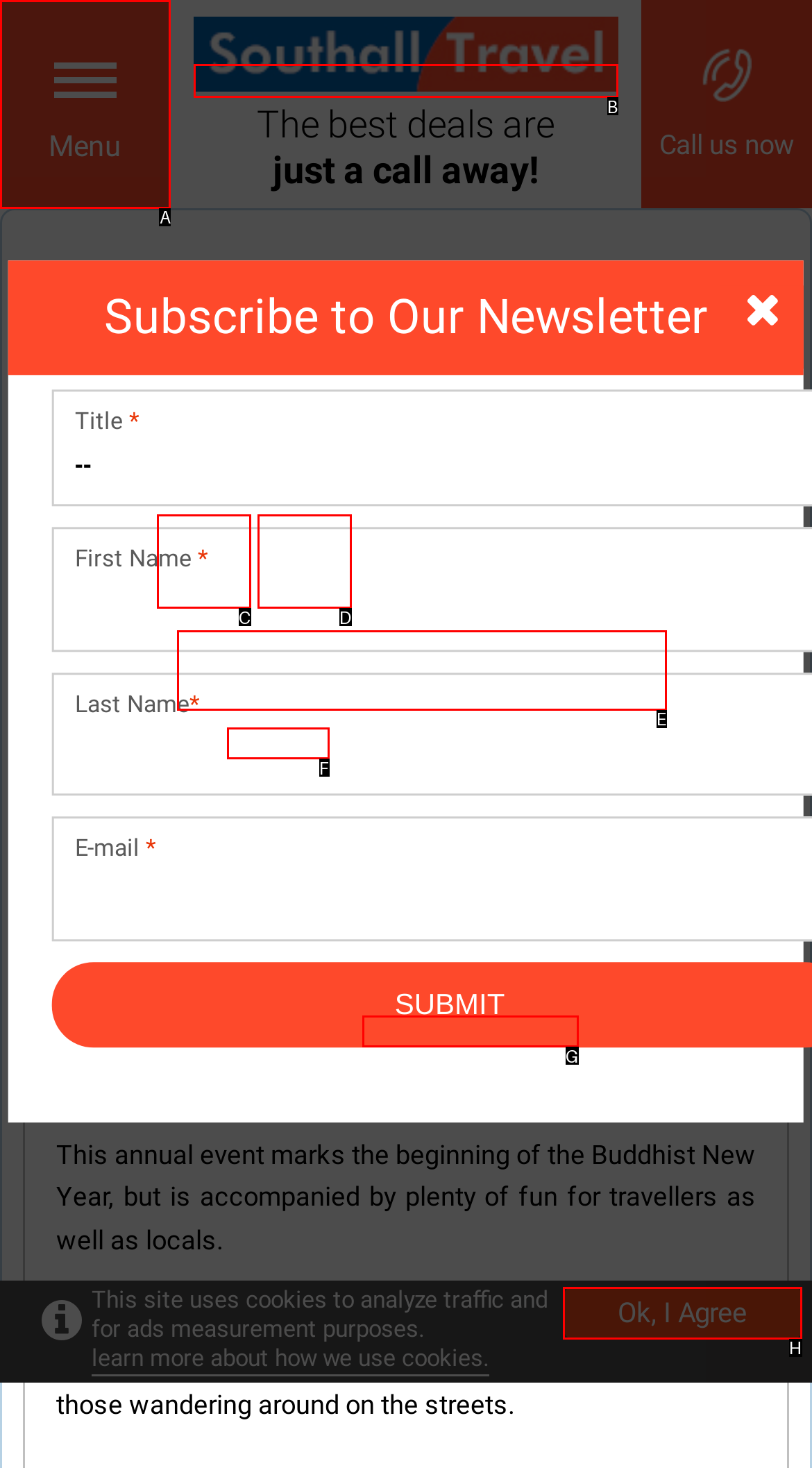Specify which UI element should be clicked to accomplish the task: Click the 'Close Menu' link. Answer with the letter of the correct choice.

A